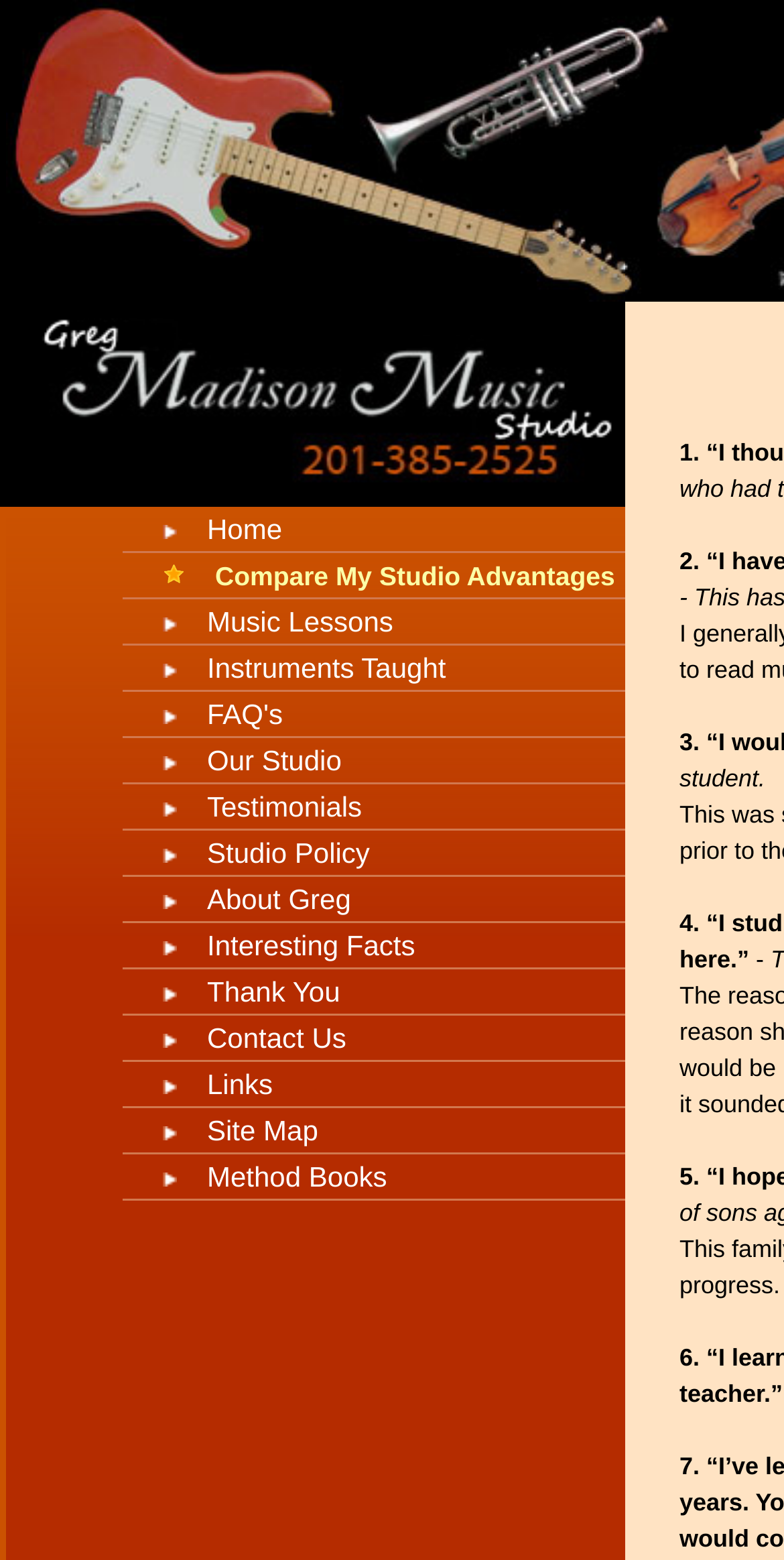Could you determine the bounding box coordinates of the clickable element to complete the instruction: "Click on Home"? Provide the coordinates as four float numbers between 0 and 1, i.e., [left, top, right, bottom].

[0.226, 0.329, 0.36, 0.349]